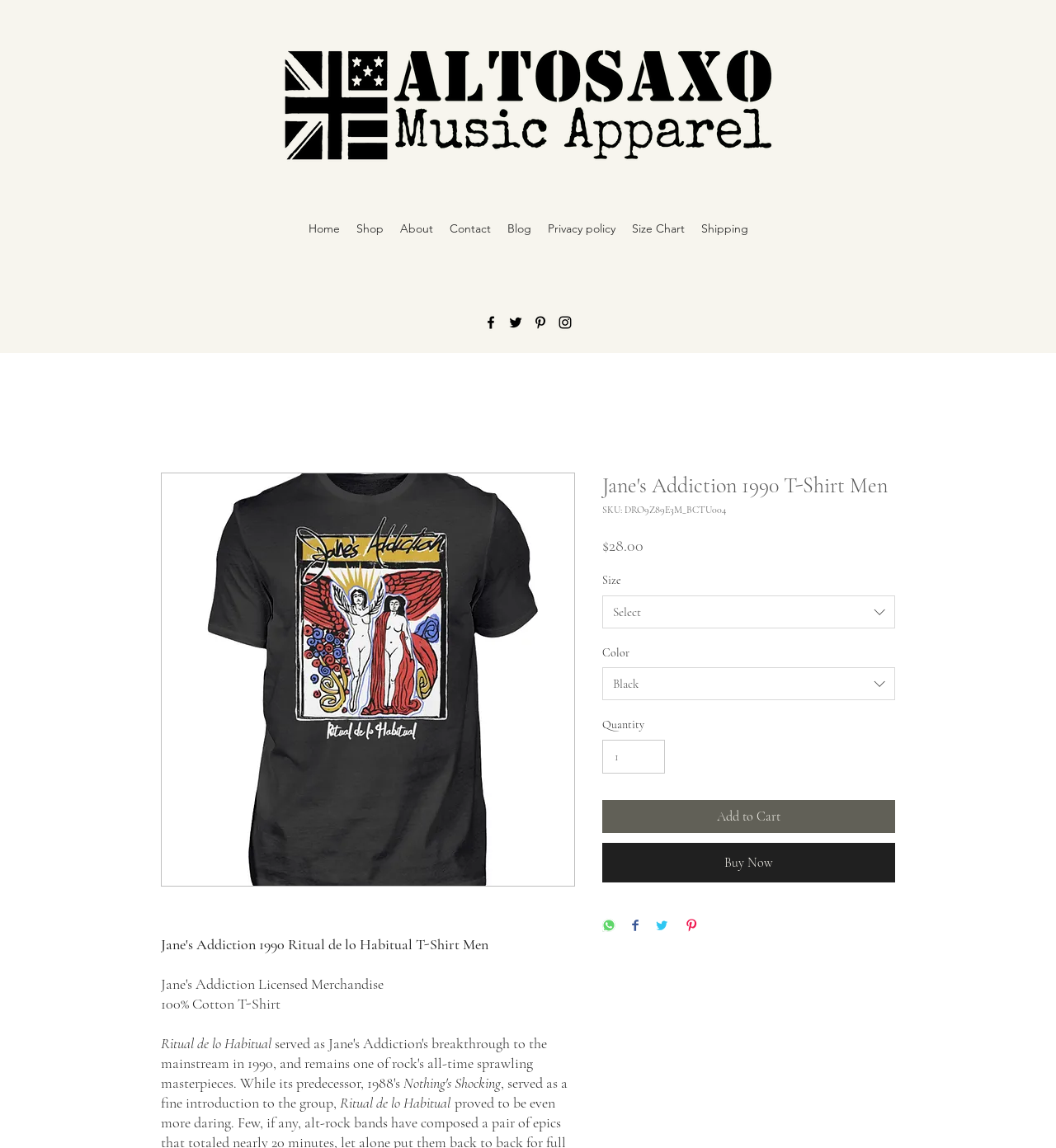Please locate the bounding box coordinates of the region I need to click to follow this instruction: "View the blog".

[0.472, 0.176, 0.511, 0.222]